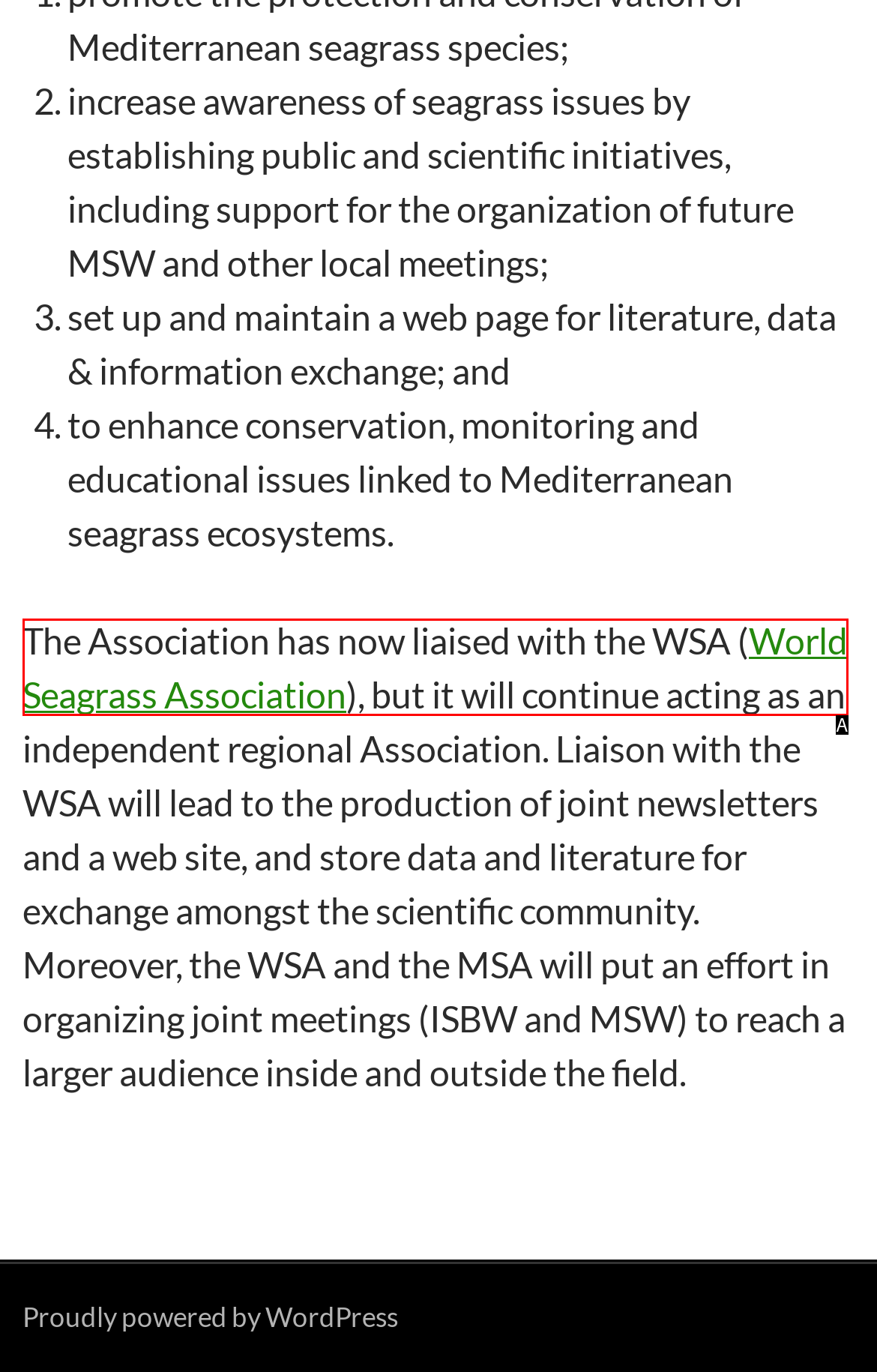From the options presented, which lettered element matches this description: World Seagrass Association
Reply solely with the letter of the matching option.

A